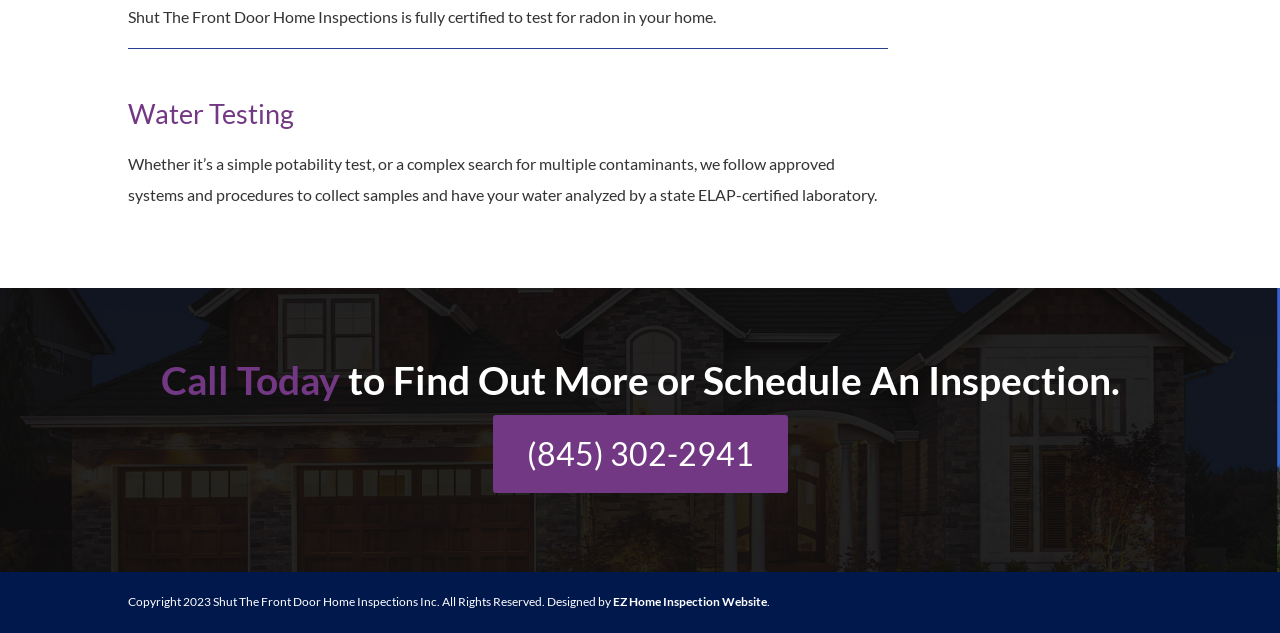Given the webpage screenshot and the description, determine the bounding box coordinates (top-left x, top-left y, bottom-right x, bottom-right y) that define the location of the UI element matching this description: (845) 302-2941

[0.385, 0.656, 0.615, 0.779]